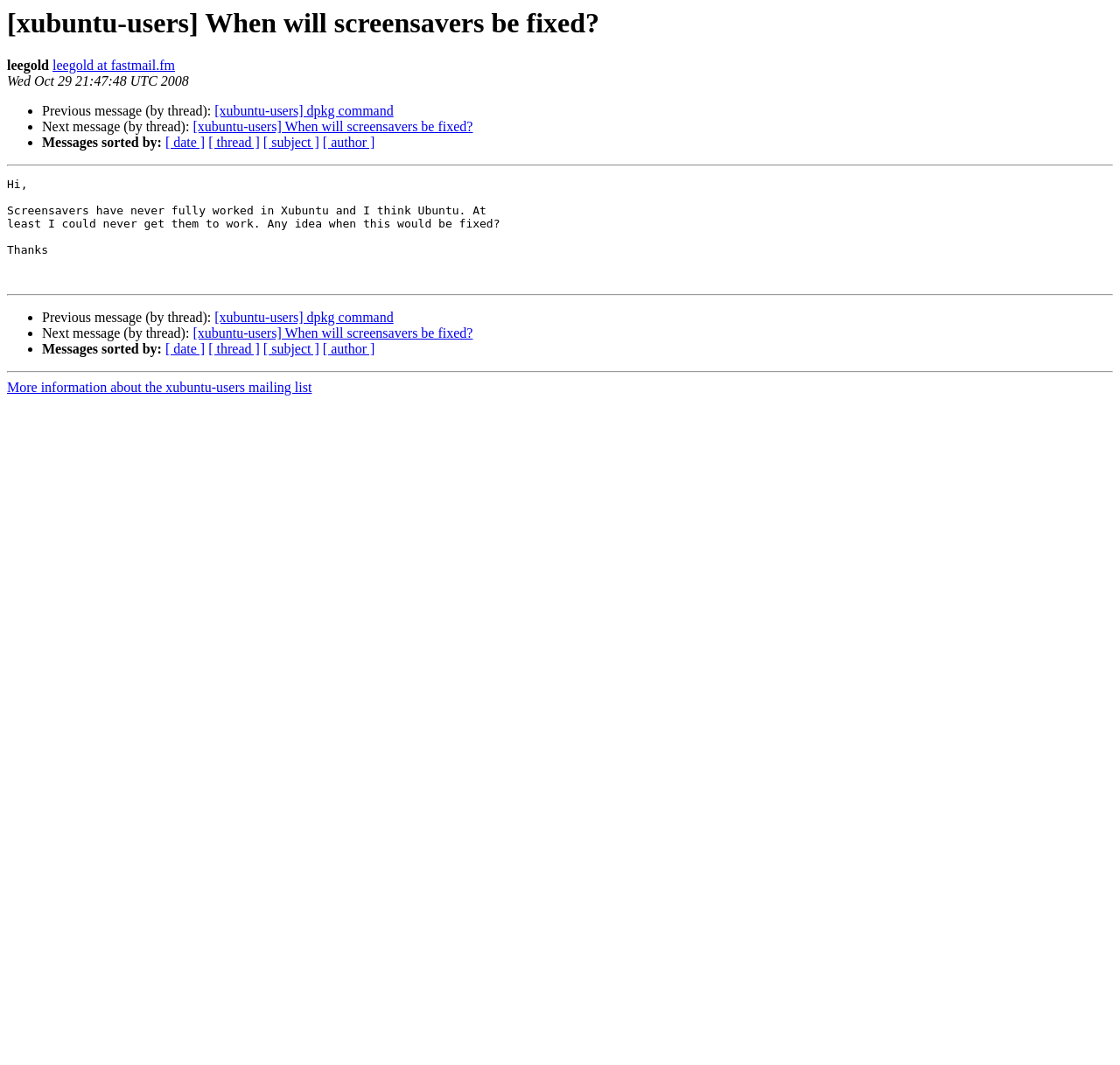What is the subject of the previous message?
From the screenshot, provide a brief answer in one word or phrase.

dpkg command